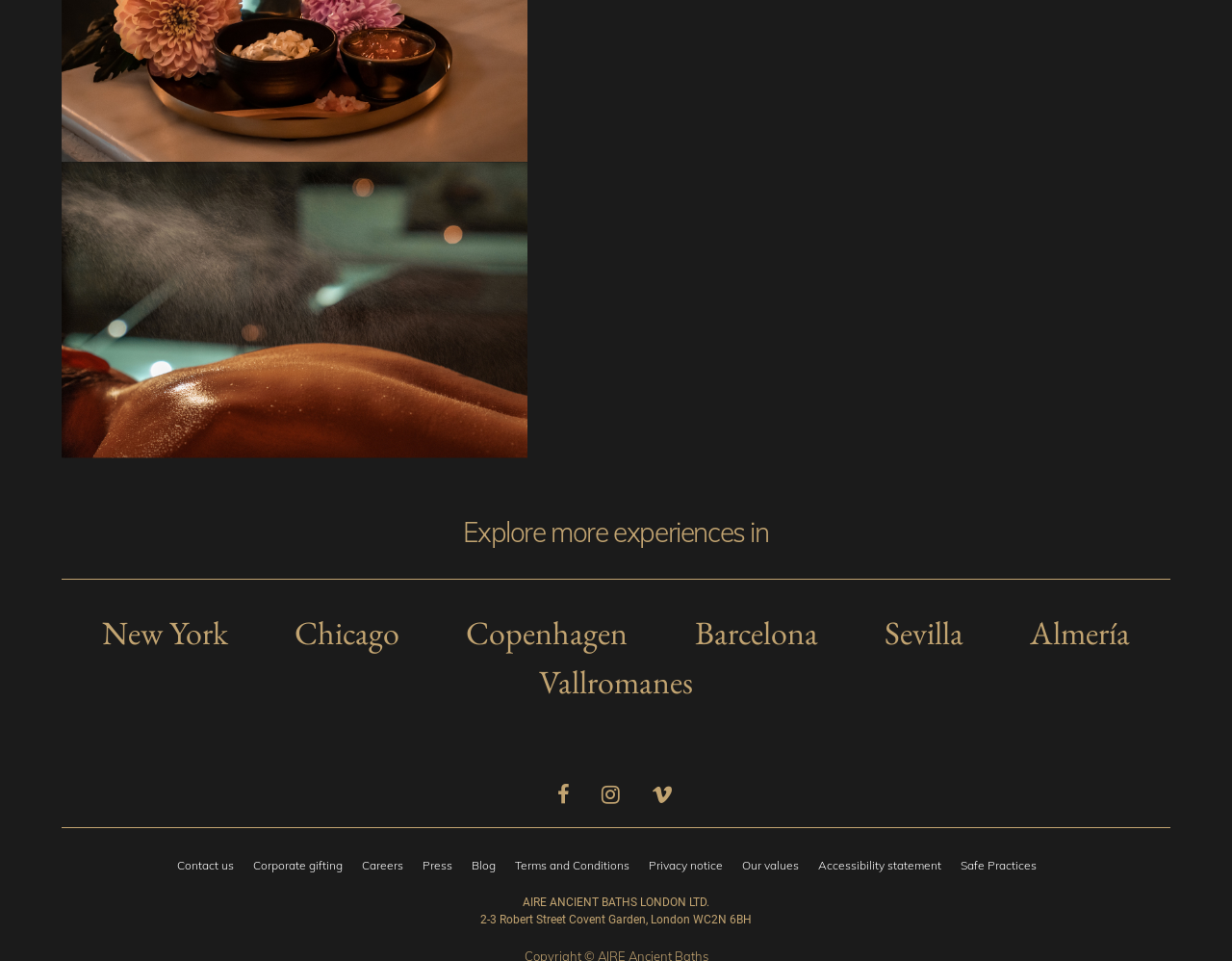Determine the bounding box coordinates of the clickable element necessary to fulfill the instruction: "Learn about Corporate gifting". Provide the coordinates as four float numbers within the 0 to 1 range, i.e., [left, top, right, bottom].

[0.205, 0.893, 0.293, 0.908]